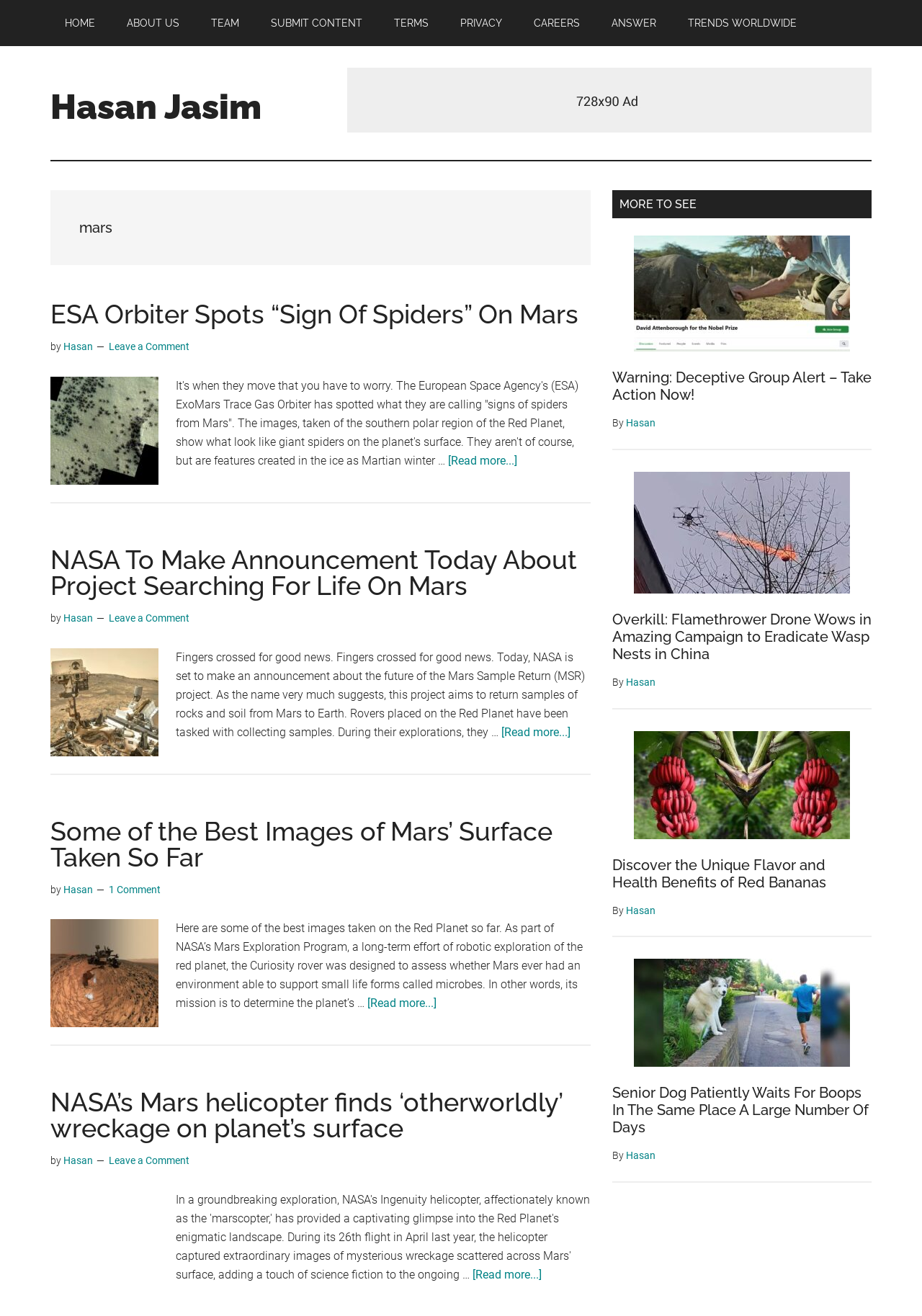Select the bounding box coordinates of the element I need to click to carry out the following instruction: "Click on the 'Leave a Comment' link".

[0.118, 0.259, 0.205, 0.268]